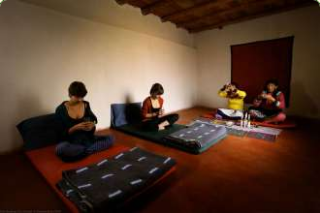Provide a thorough and detailed caption for the image.

The image depicts a serene retreat setting, where four individuals are engaging in a contemplative activity within a cozy, dimly lit room. The participants are seated on colorful mats or bedding, suggesting a comfortable atmosphere conducive to introspection or meditation. 

The room features natural materials, with wooden beams visible on the ceiling, enhancing the rustic charm. A crimson curtain adorns one side, adding warmth to the space. Some participants appear to be focused on their tasks, while others hold small items, indicating a moment of personal reflection or connection. This setting is likely part of an Ayahuasca retreat, where such environments support healing and personal growth through shared experiences.